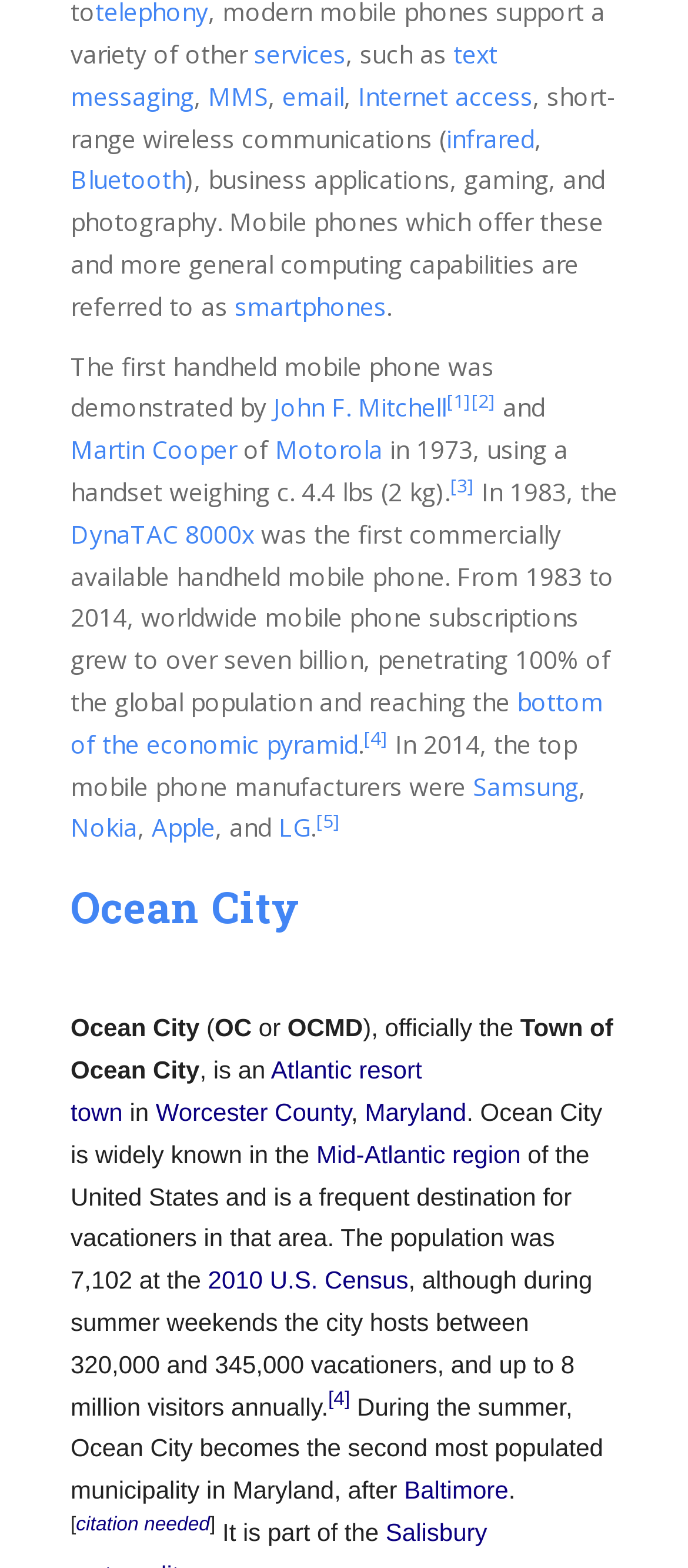Find the bounding box coordinates of the clickable region needed to perform the following instruction: "click on services". The coordinates should be provided as four float numbers between 0 and 1, i.e., [left, top, right, bottom].

[0.369, 0.024, 0.503, 0.045]